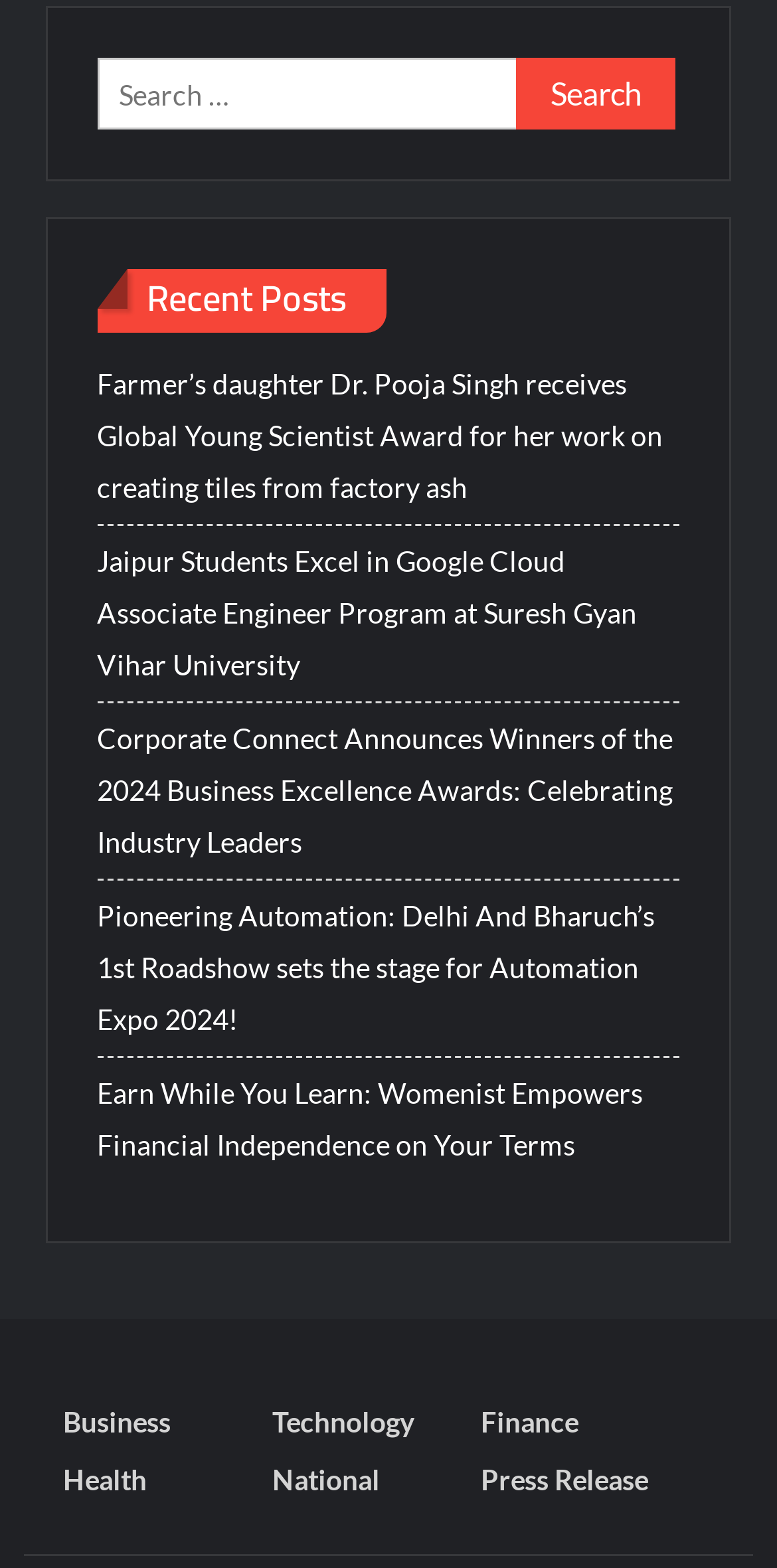Please find and report the bounding box coordinates of the element to click in order to perform the following action: "Navigate to the Business category". The coordinates should be expressed as four float numbers between 0 and 1, in the format [left, top, right, bottom].

[0.081, 0.892, 0.335, 0.922]